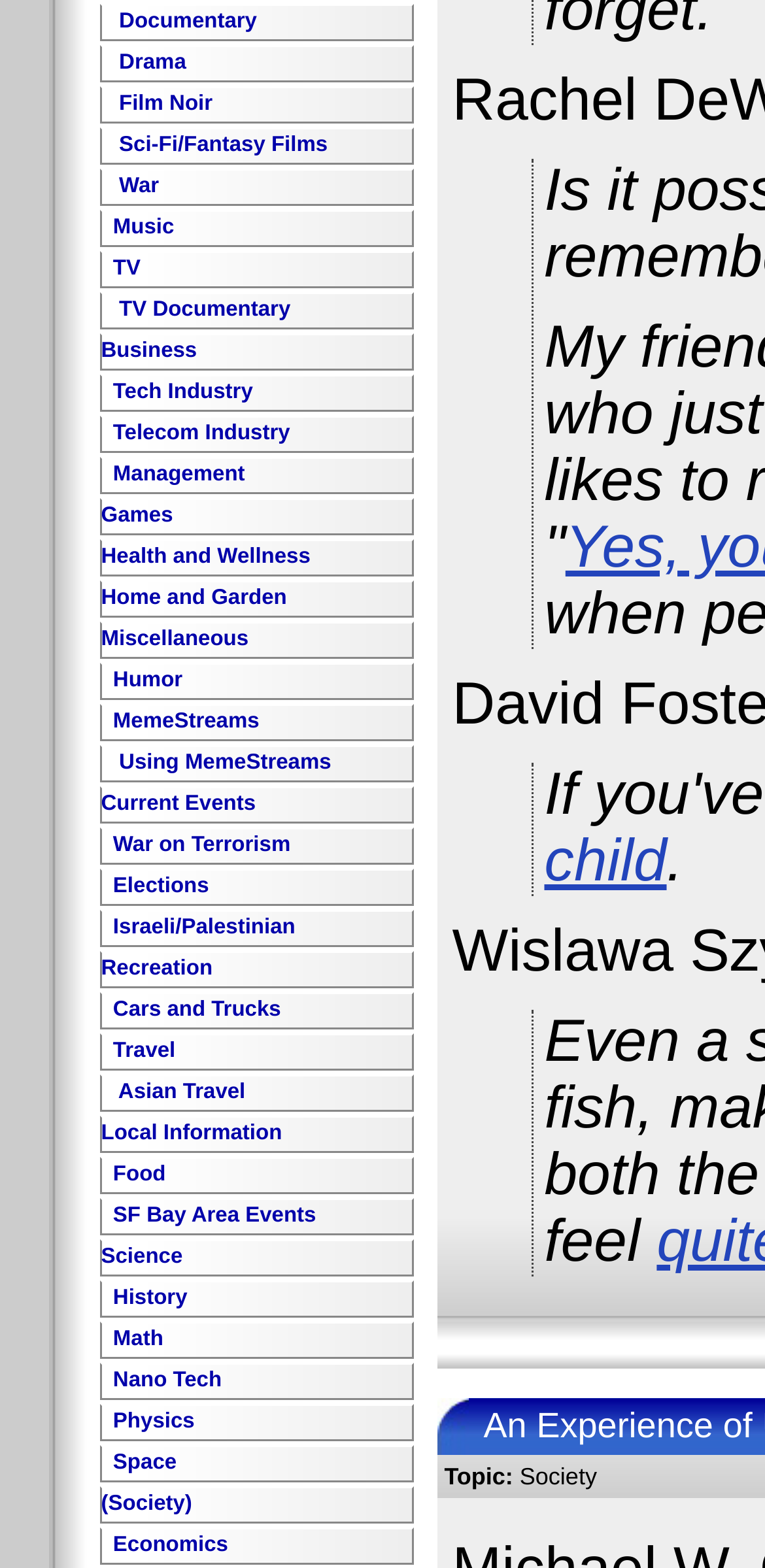Provide the bounding box coordinates for the UI element that is described by this text: "Asian Travel". The coordinates should be in the form of four float numbers between 0 and 1: [left, top, right, bottom].

[0.148, 0.689, 0.321, 0.704]